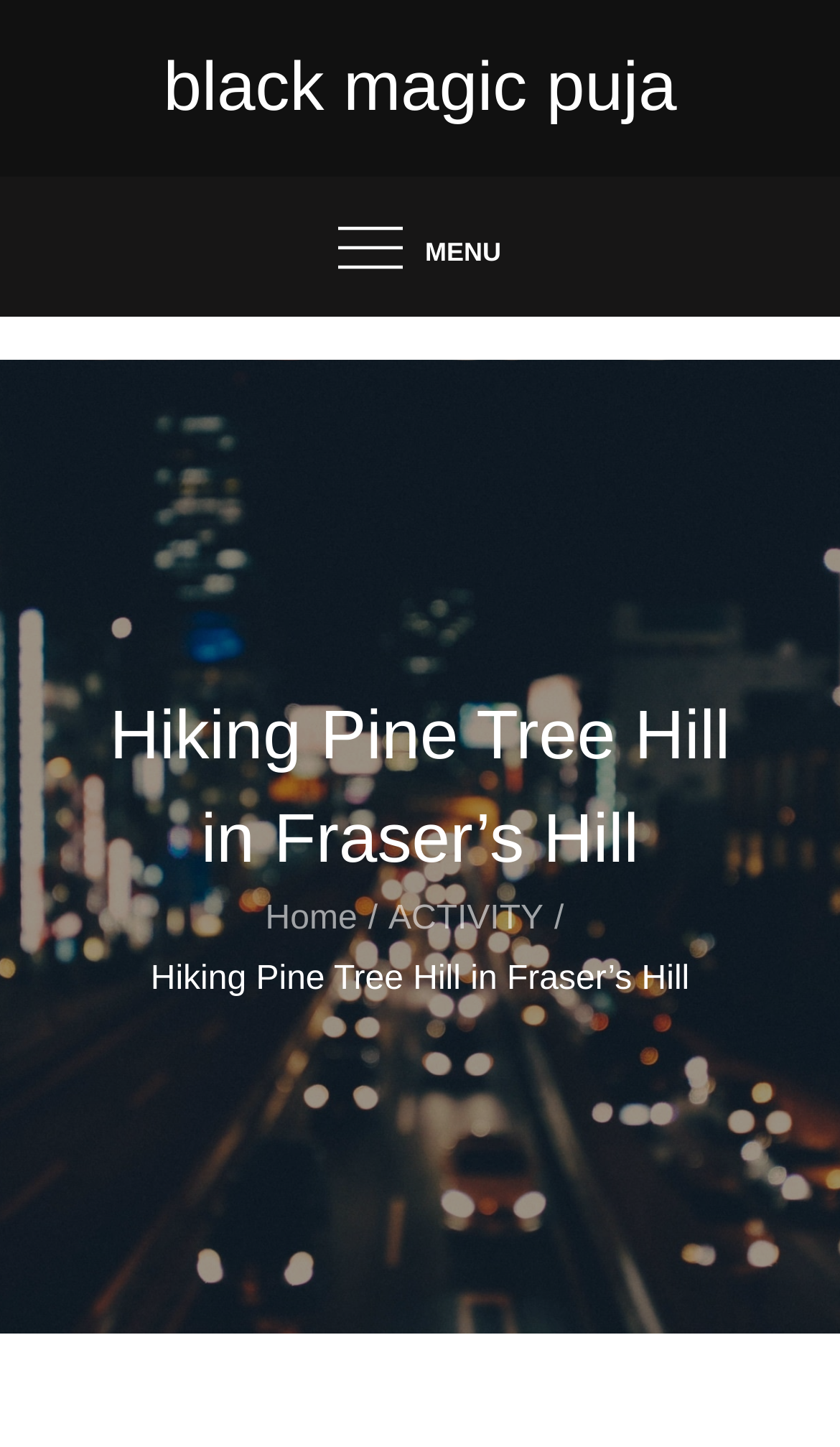Refer to the element description black magic puja and identify the corresponding bounding box in the screenshot. Format the coordinates as (top-left x, top-left y, bottom-right x, bottom-right y) with values in the range of 0 to 1.

[0.194, 0.033, 0.806, 0.086]